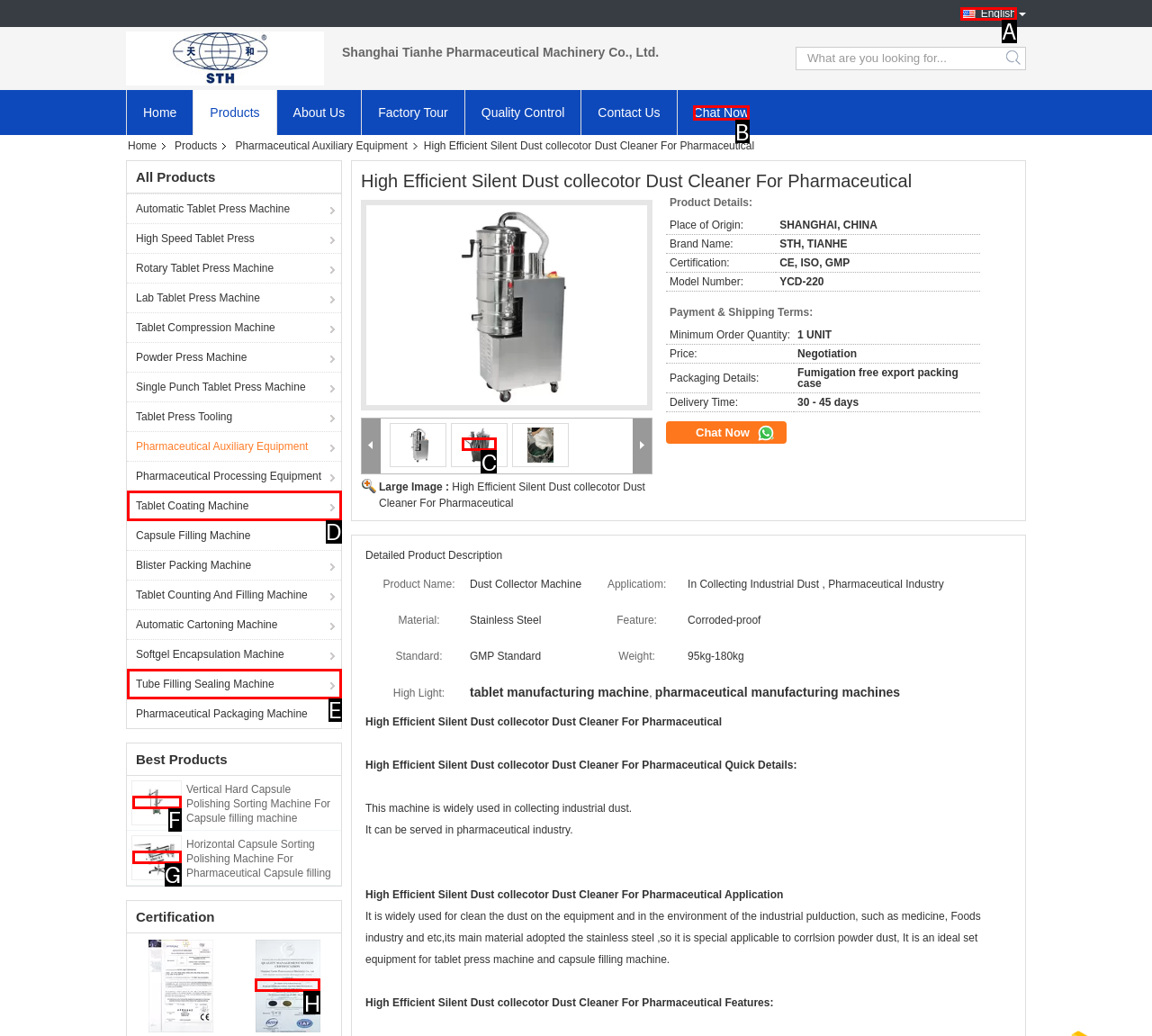Find the appropriate UI element to complete the task: chat now. Indicate your choice by providing the letter of the element.

B